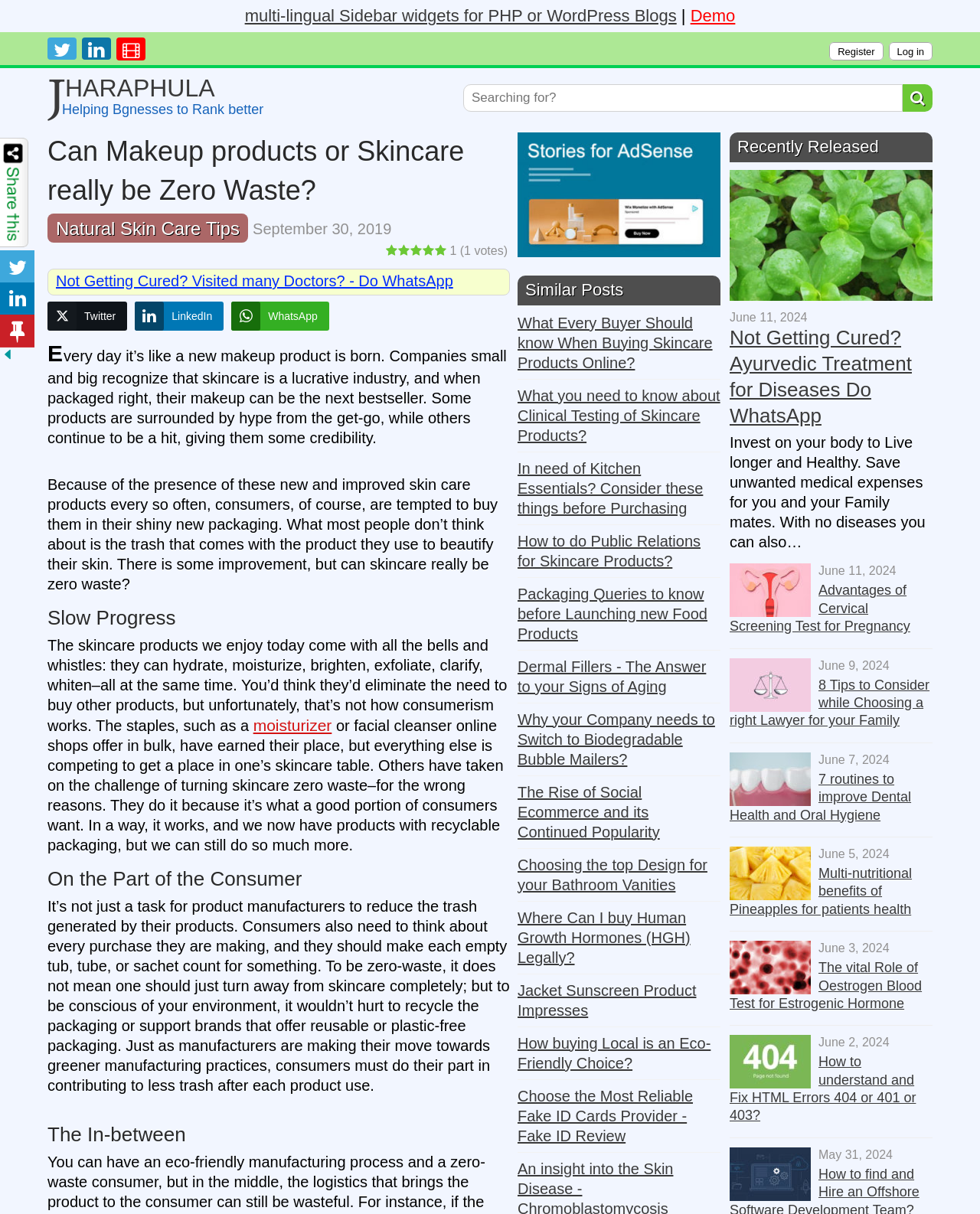Determine the bounding box coordinates for the region that must be clicked to execute the following instruction: "Read the 'DON’T LEAVE THEM HANGING' post".

None